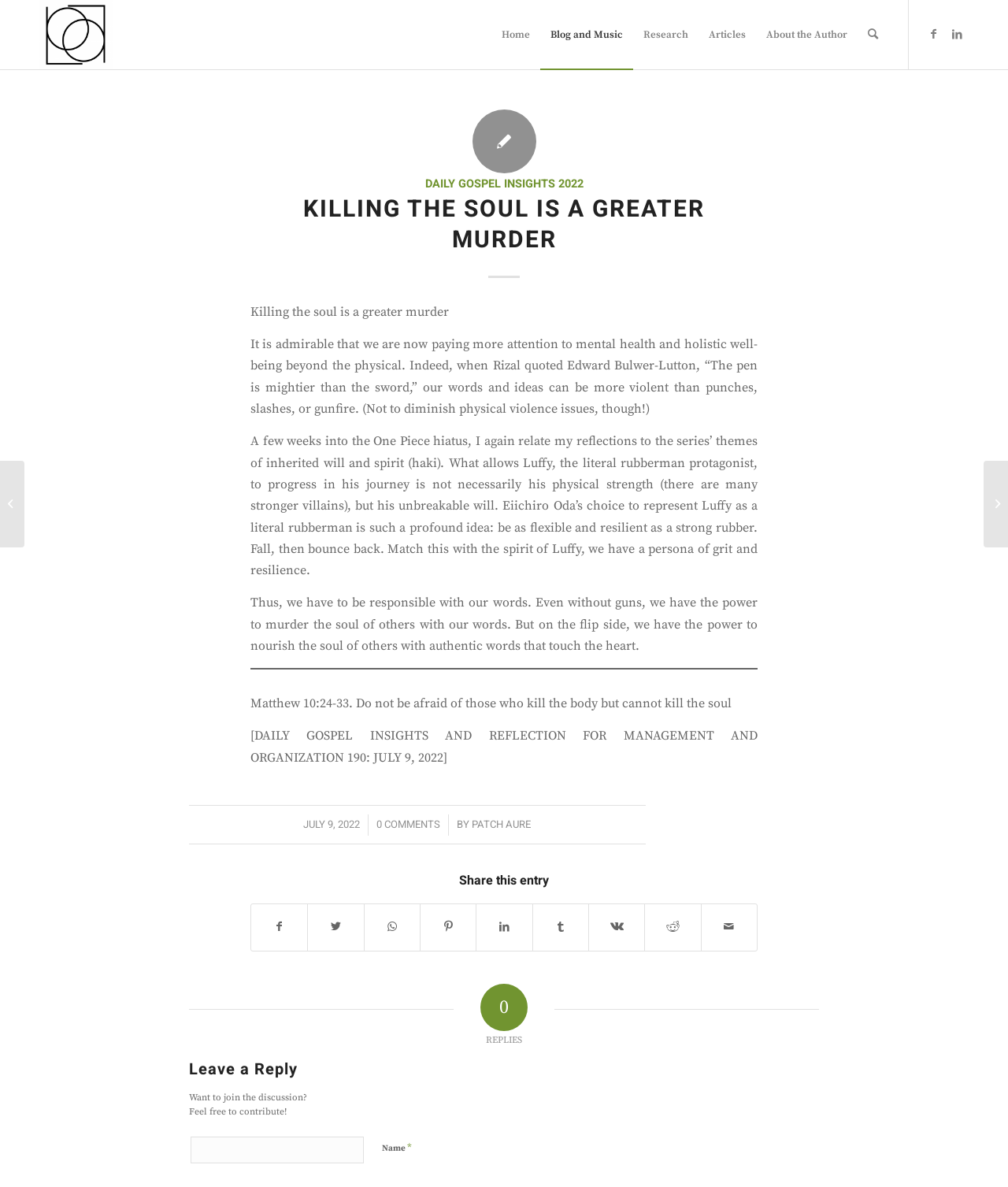What is the principal heading displayed on the webpage?

KILLING THE SOUL IS A GREATER MURDER